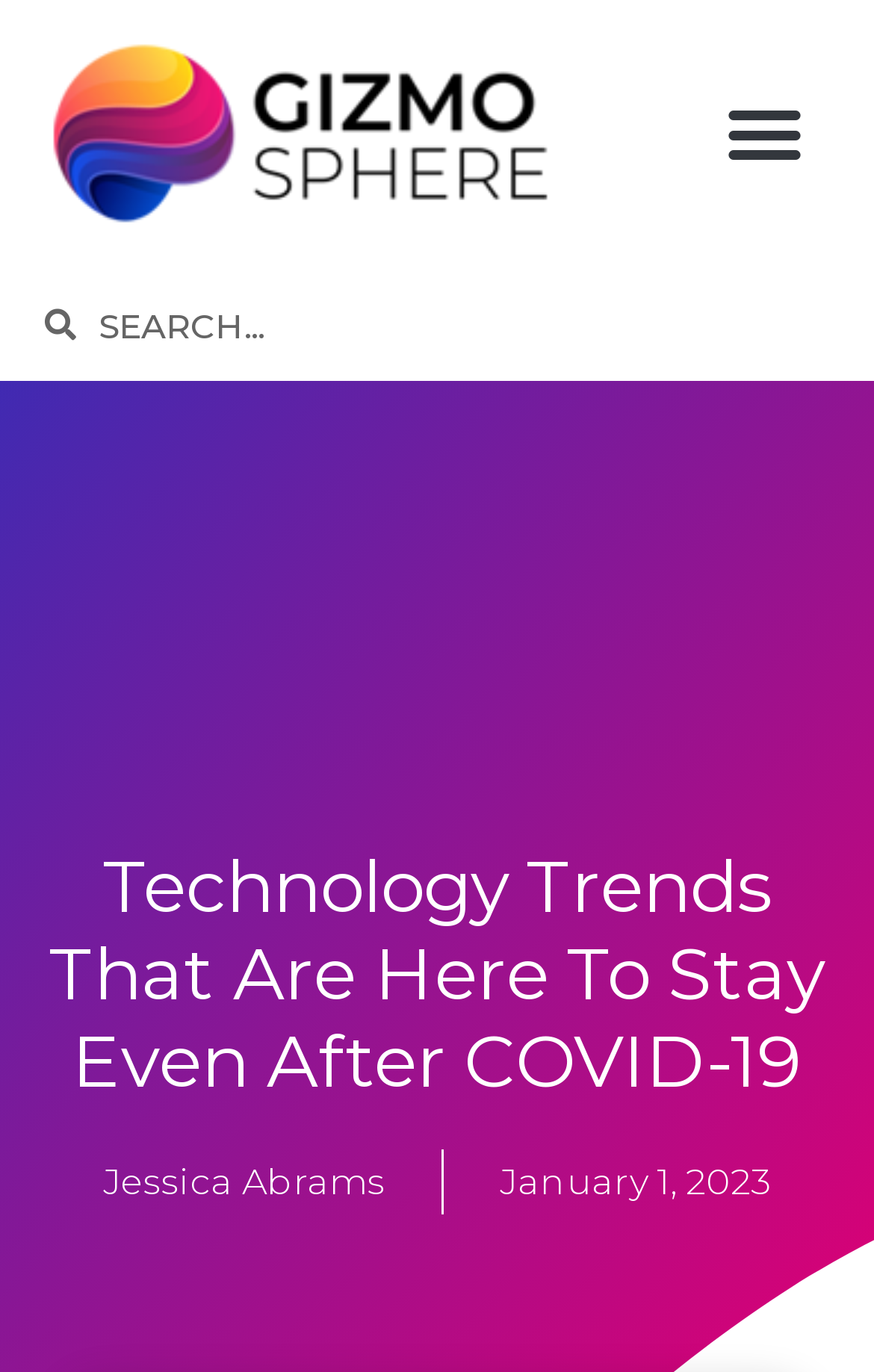Answer the following in one word or a short phrase: 
What is the author of the article?

Jessica Abrams